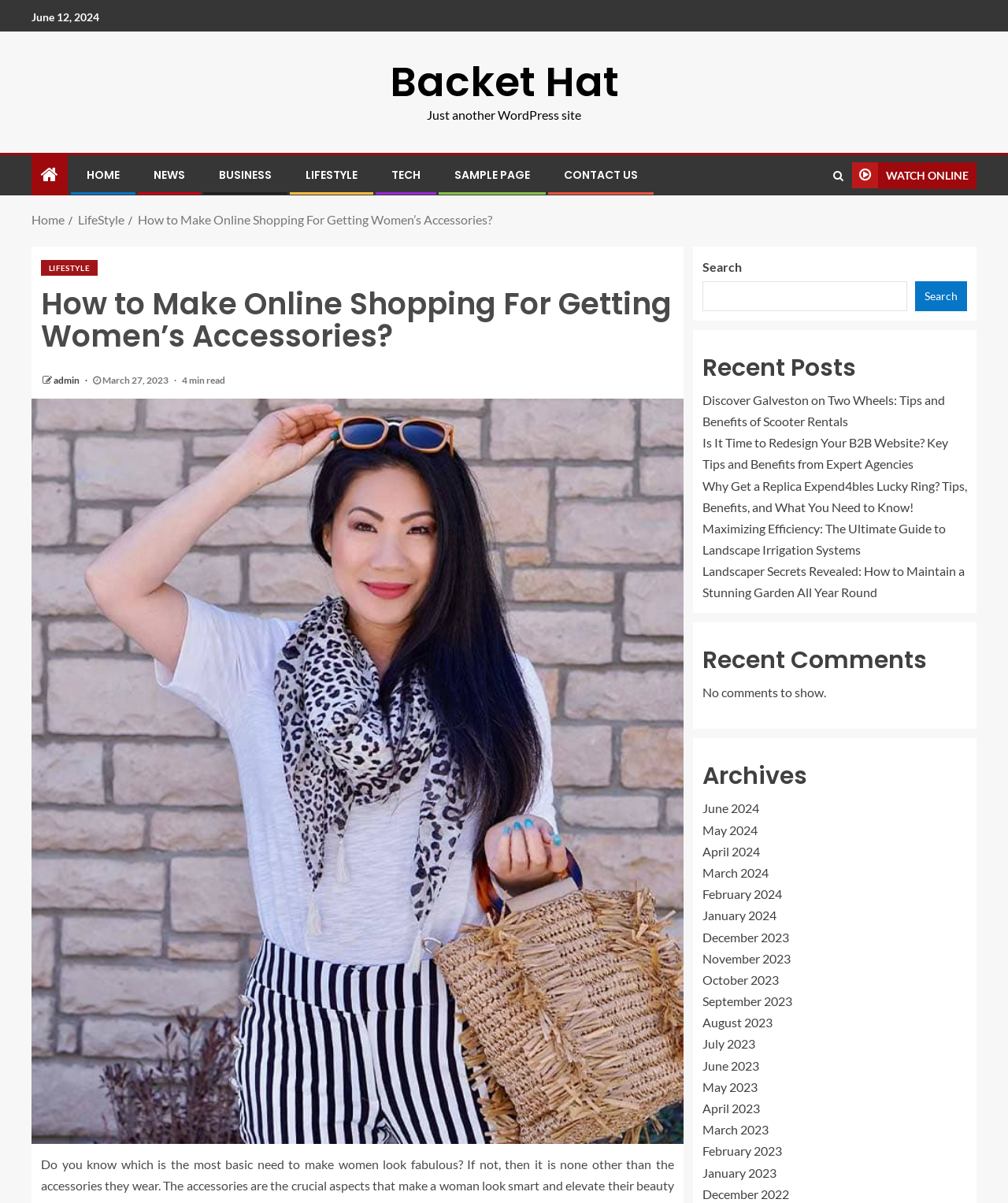Determine the bounding box coordinates of the area to click in order to meet this instruction: "Search for something".

[0.697, 0.234, 0.9, 0.259]